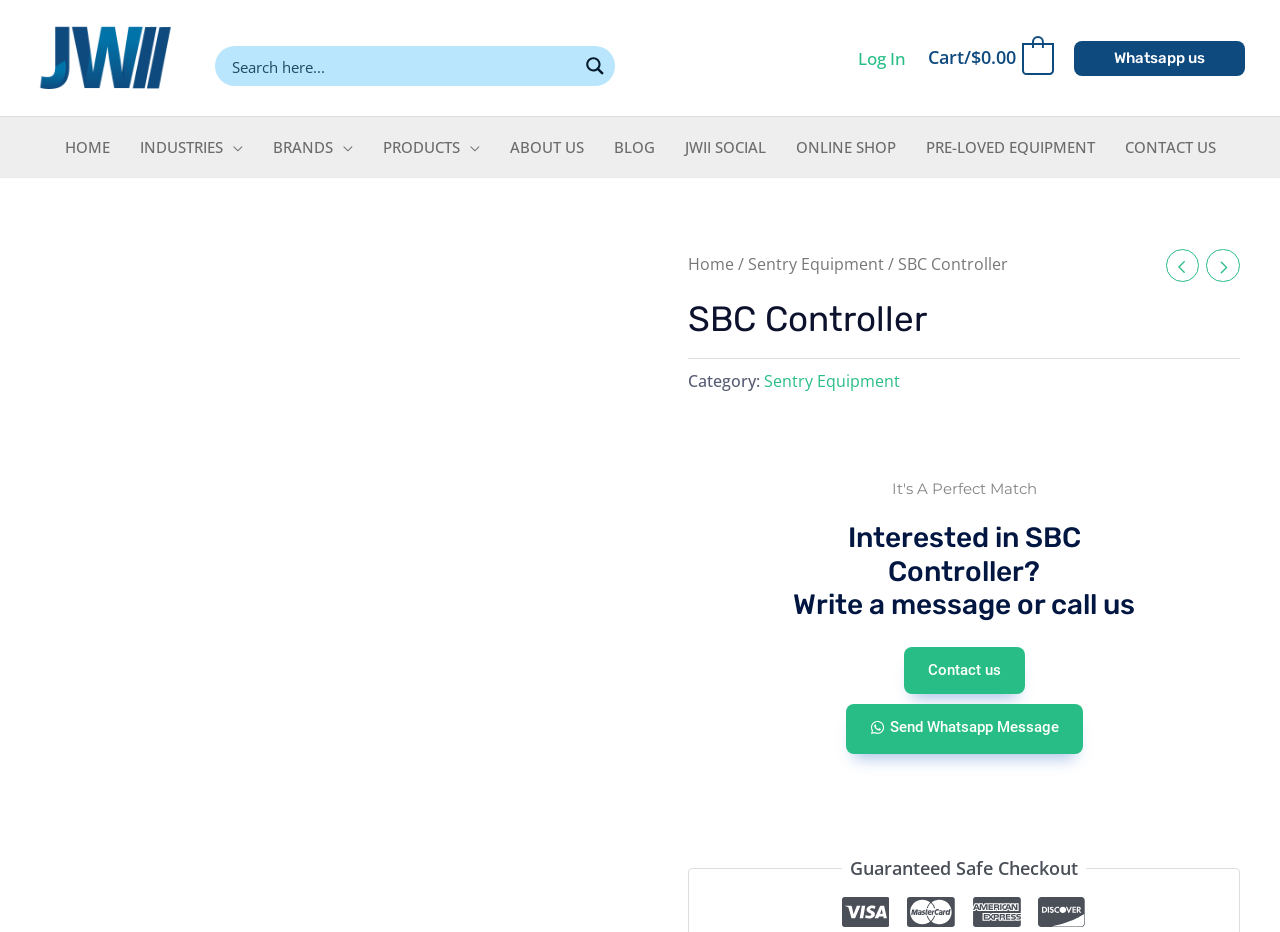Kindly respond to the following question with a single word or a brief phrase: 
How many ways are there to contact the website owner?

2